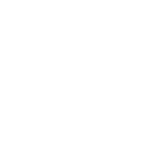What is the article likely titled?
Respond to the question with a well-detailed and thorough answer.

The image is likely part of an article titled 'Meditation: the key to harmony and life balance', highlighting the importance of mindfulness practices in daily life.